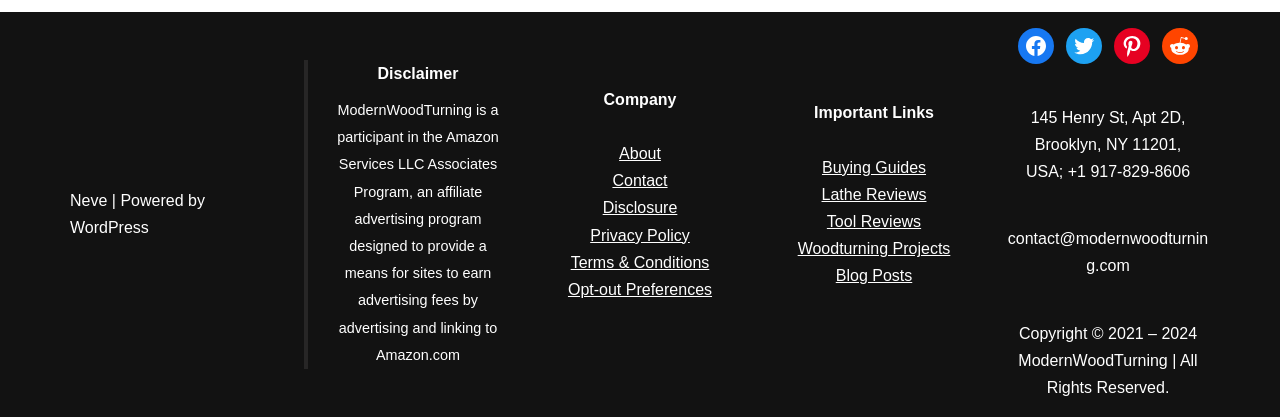Based on what you see in the screenshot, provide a thorough answer to this question: What is the purpose of the website?

The purpose of the website can be inferred from the links and content present on the webpage. There are links to 'Lathe Reviews', 'Tool Reviews', 'Woodturning Projects', and 'Blog Posts', which suggest that the website is related to woodturning.